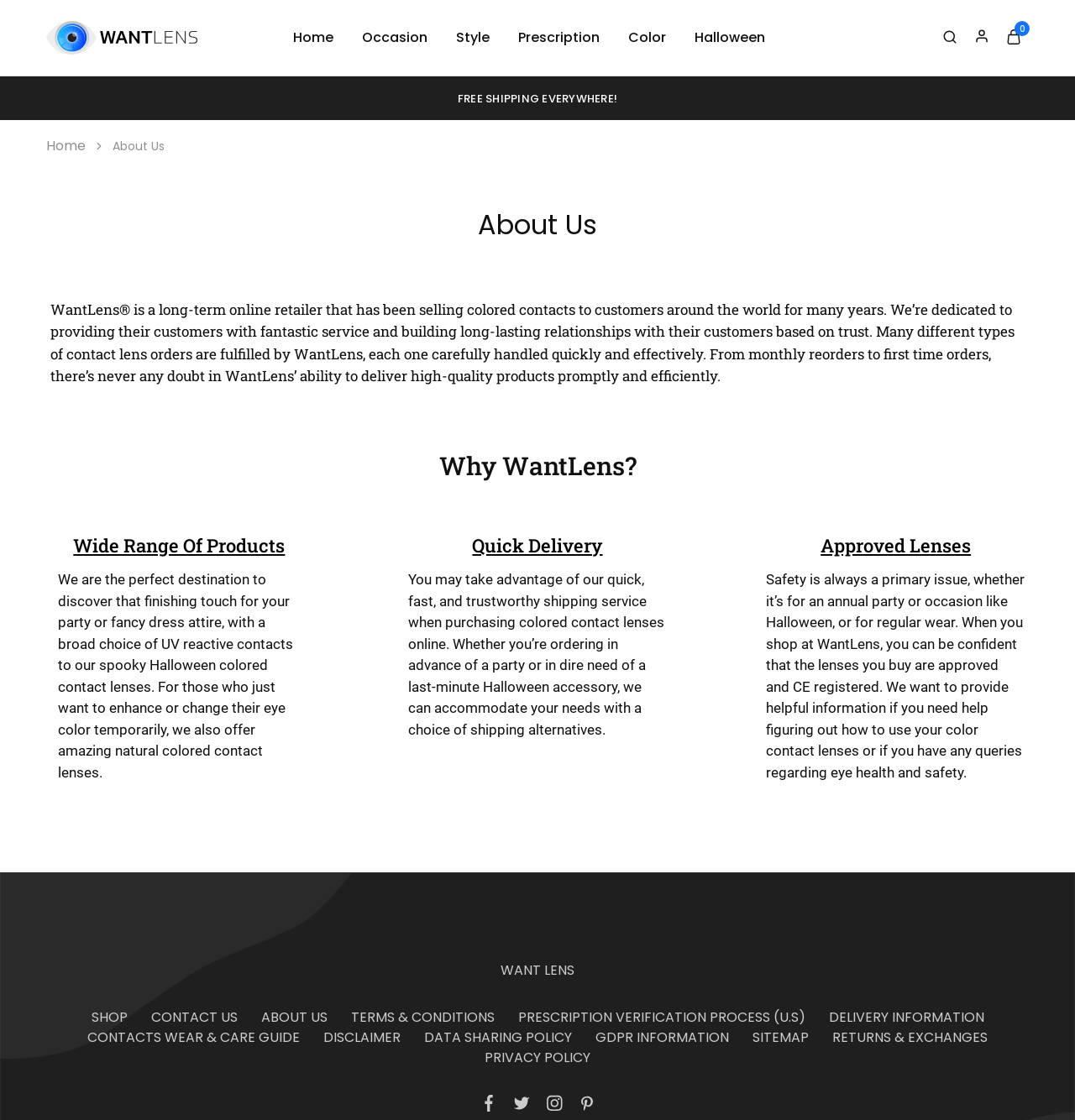Determine the bounding box coordinates of the region that needs to be clicked to achieve the task: "Contact us through the 'CONTACT US' link".

[0.14, 0.899, 0.221, 0.916]